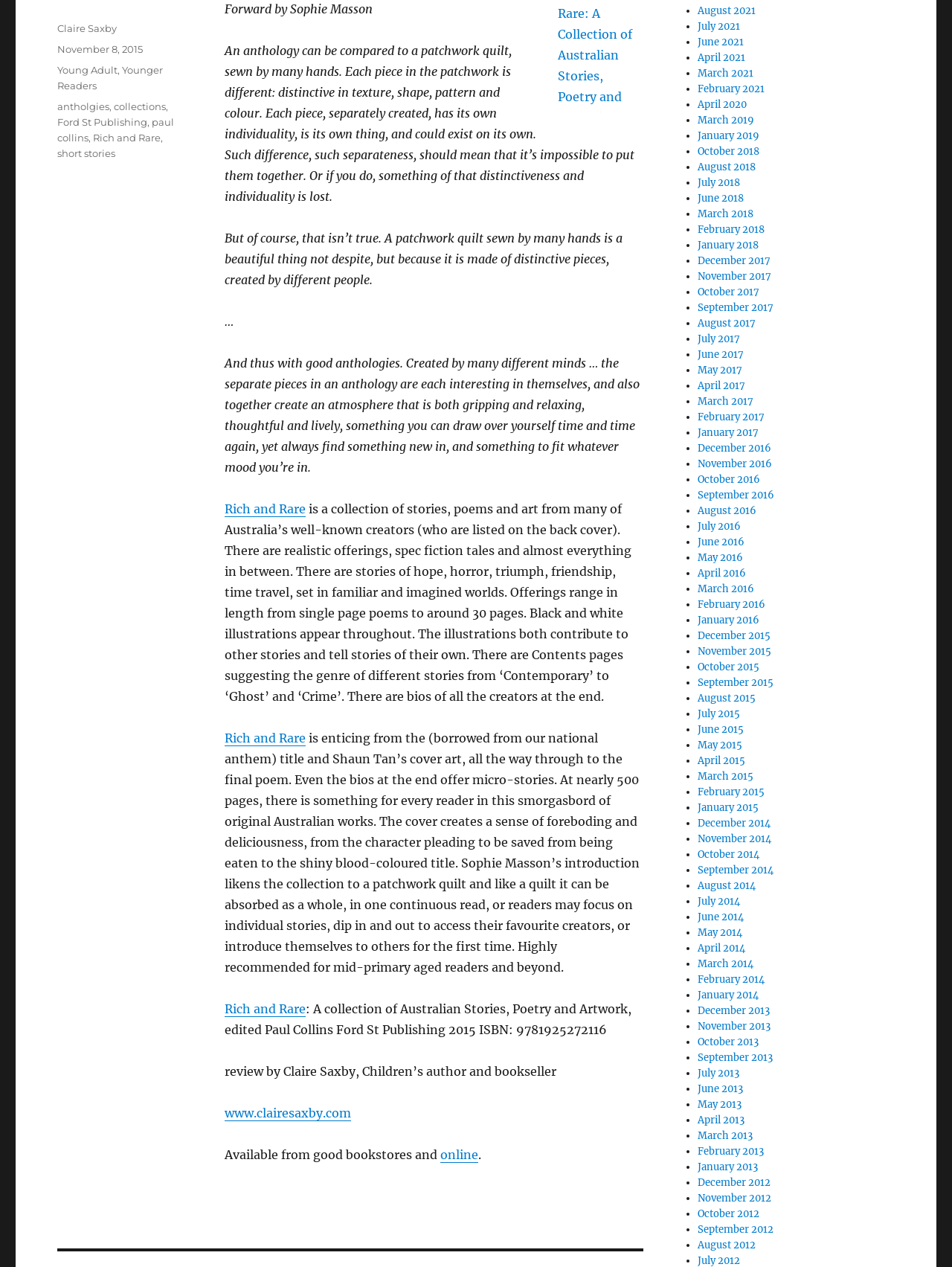What is the publisher of the book?
Answer the question in as much detail as possible.

The publisher of the book can be found in the text ': A collection of Australian Stories, Poetry and Artwork, edited Paul Collins Ford St Publishing 2015 ISBN: 9781925272116'.